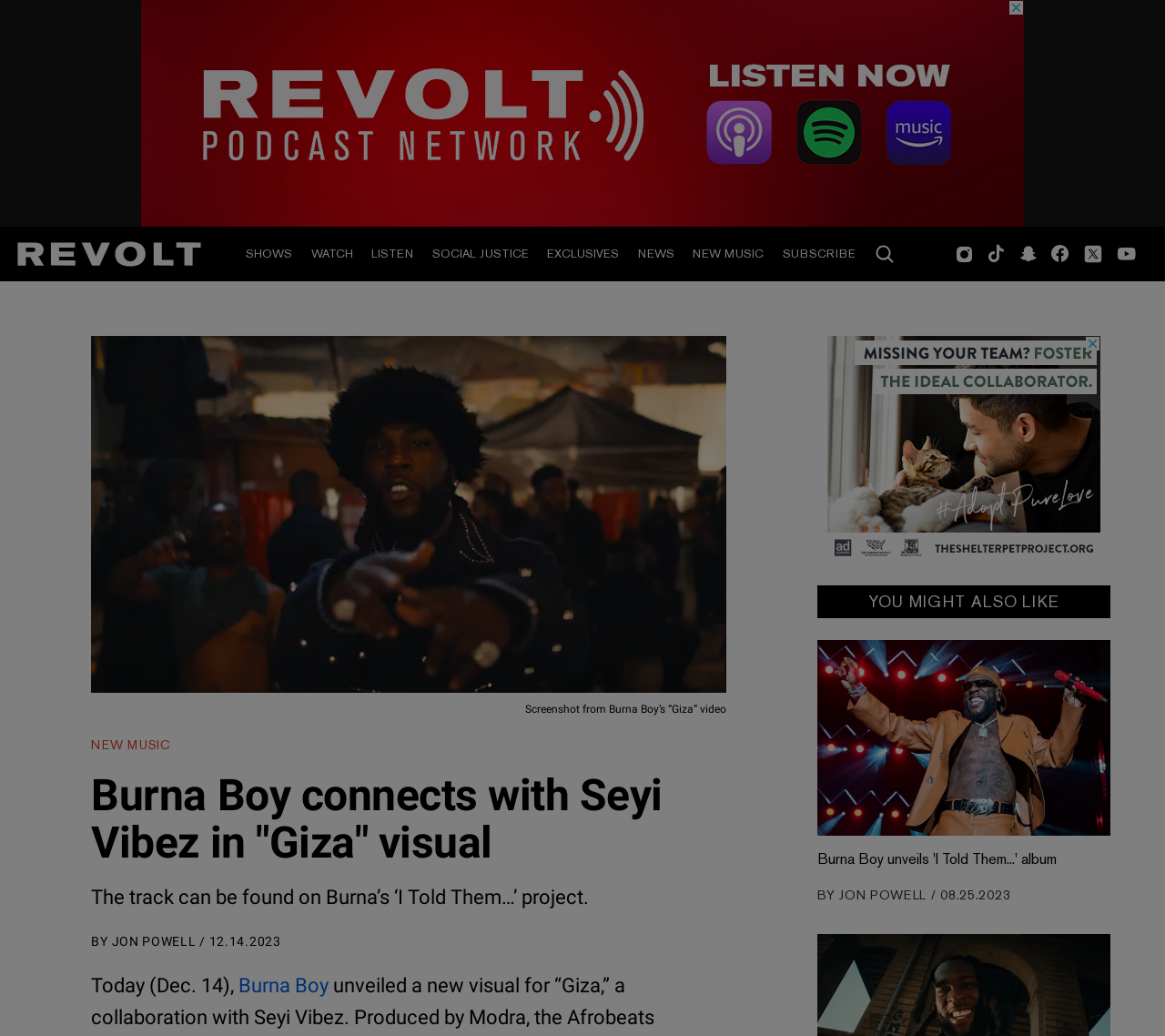Provide a thorough summary of the webpage.

The webpage is about Burna Boy's latest visual for "Giza" featuring Seyi Vibez. At the top, there is an advertisement iframe taking up a significant portion of the screen. Below the advertisement, there are several links to different sections of the website, including "SHOWS", "WATCH", "LISTEN", "SOCIAL JUSTICE", "EXCLUSIVES", "NEWS", "NEW MUSIC", and "SUBSCRIBE". These links are aligned horizontally and take up a significant portion of the top section of the page.

To the right of the links, there is an image with no description, and below it, there are social media links to Instagram, TikTok, SnapChat, Facebook, Twitter, and Youtube. These links are also aligned horizontally.

The main content of the page is an image of Burna Boy, accompanied by a static text describing it as a screenshot from his "Giza" video. Below the image, there is a heading that reads "Burna Boy connects with Seyi Vibez in 'Giza' visual". The text then describes the track as being part of Burna's 'I Told Them…' project.

The article is attributed to JON POWELL and dated 12.14.2023. Below the article, there is a section that reads "Today (Dec. 14)," followed by a link to Burna Boy. To the right of this section, there is another advertisement iframe.

Further down the page, there is a section titled "YOU MIGHT ALSO LIKE", which includes a link to an article about Burna Boy's 'I Told Them...' album. This section also includes the author and date of the article.